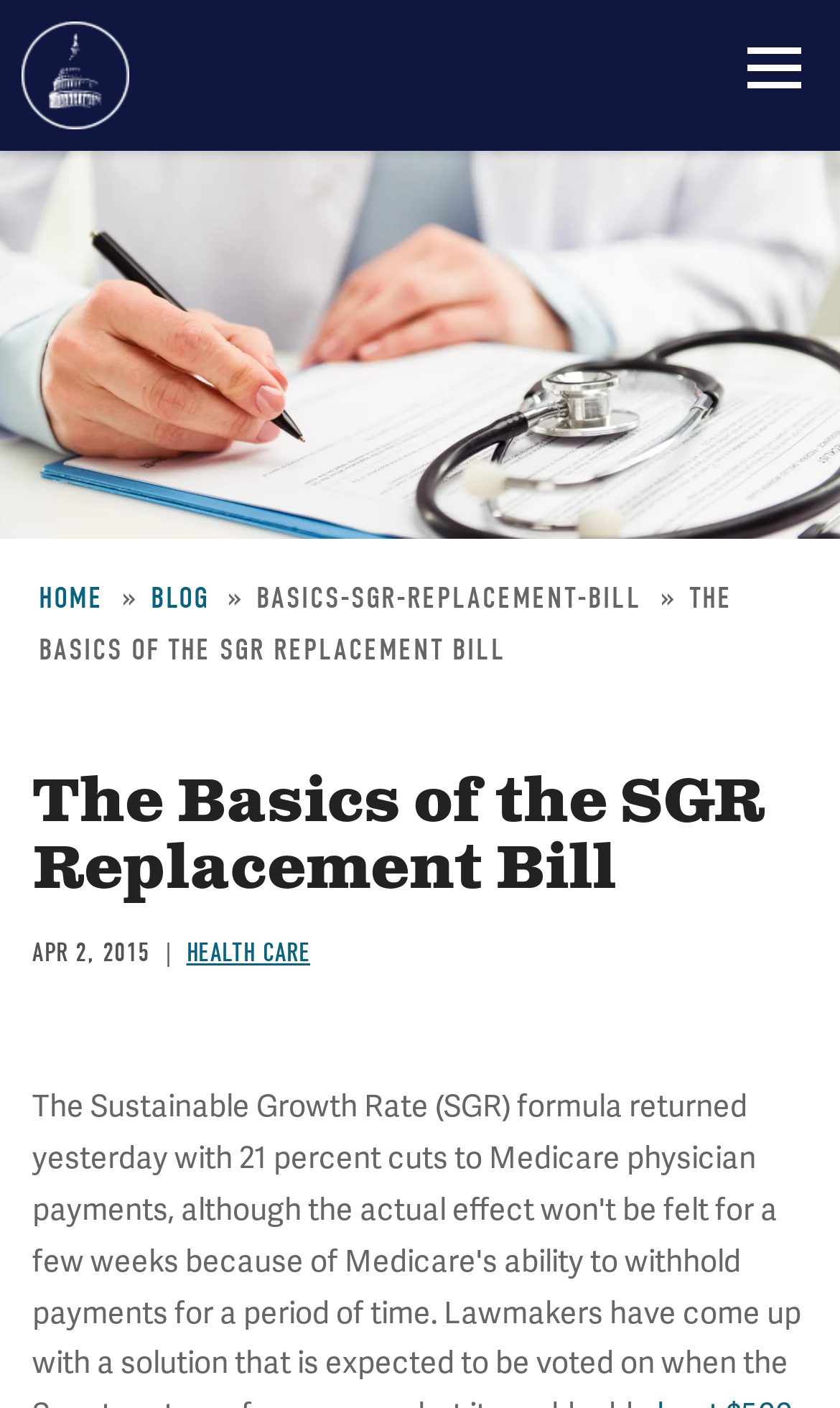What is the name of the committee?
Please provide a single word or phrase based on the screenshot.

Committee for a Responsible Federal Budget